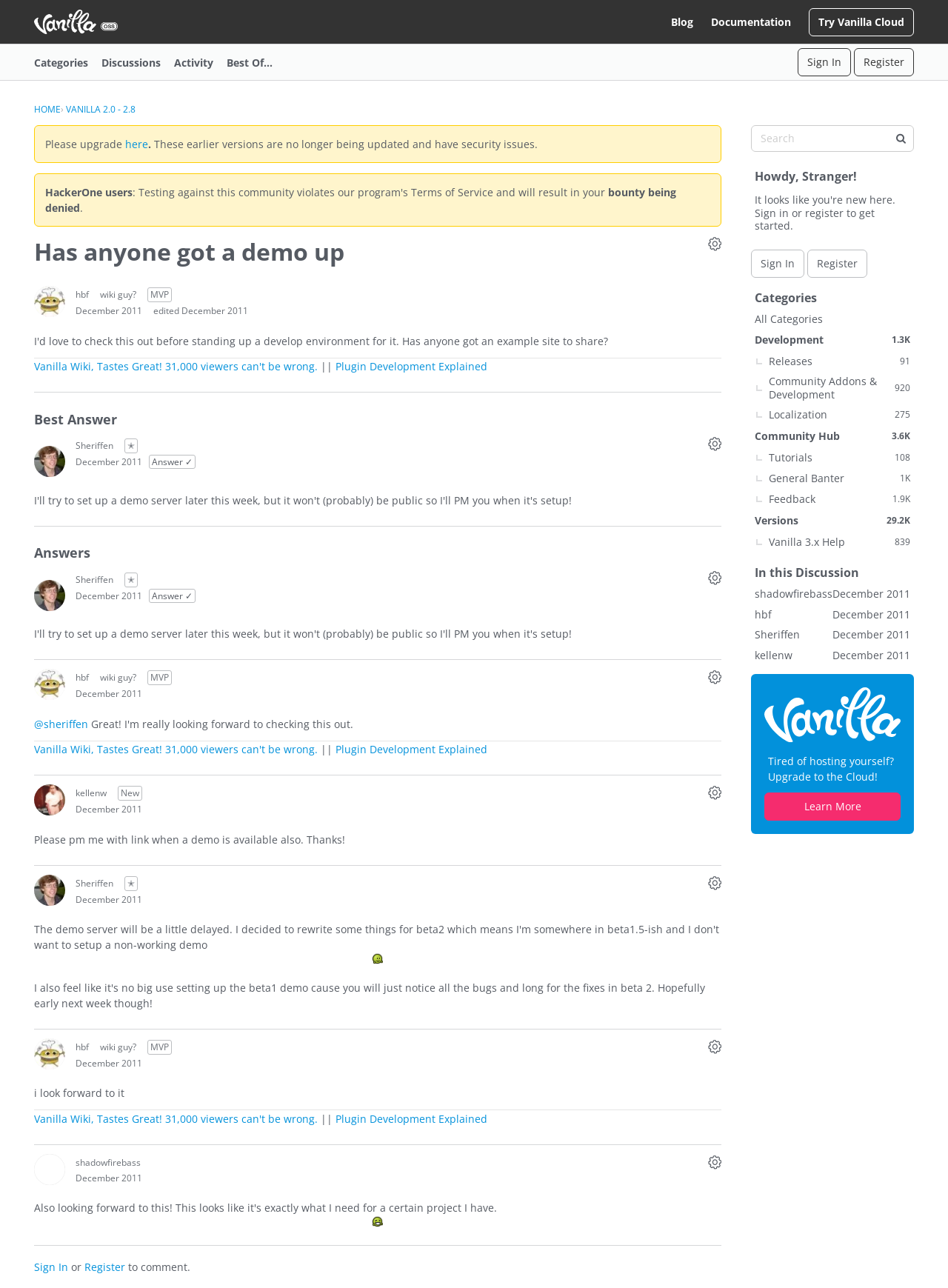Locate the primary headline on the webpage and provide its text.

Has anyone got a demo up